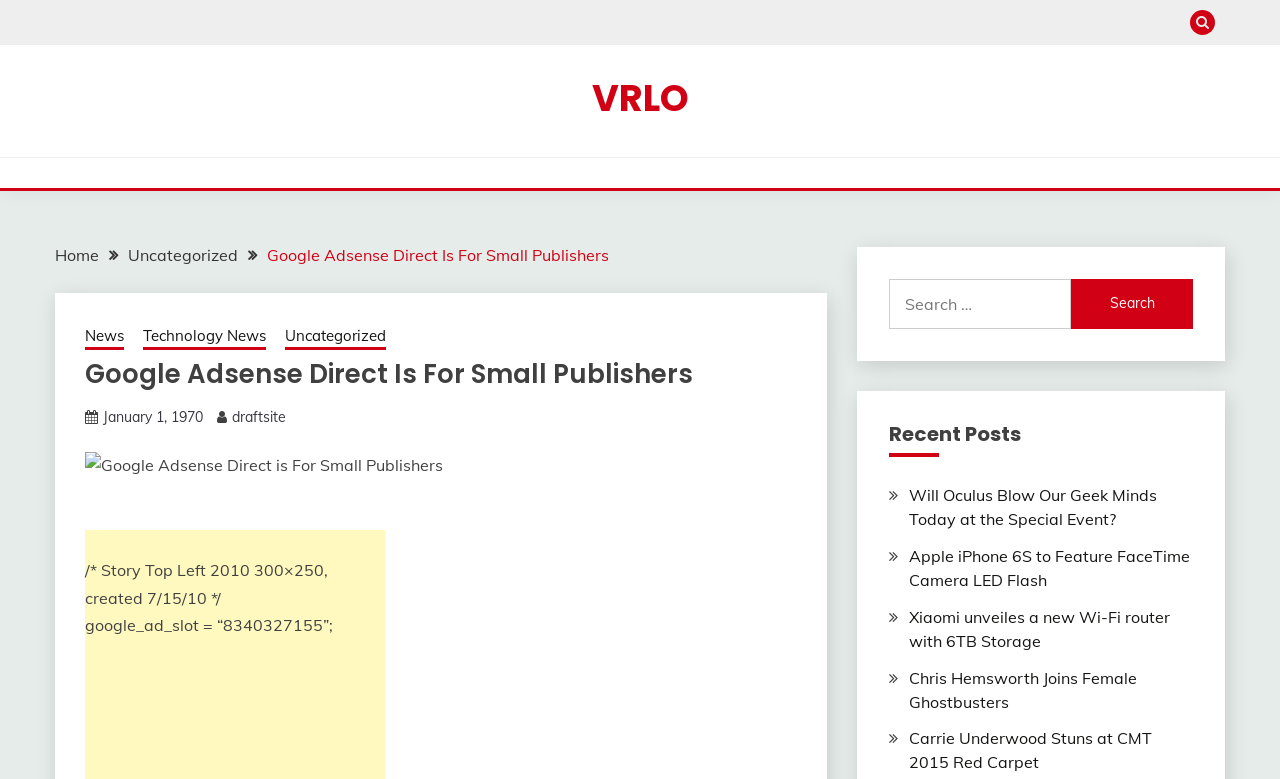Please identify the bounding box coordinates of where to click in order to follow the instruction: "Read the Recent Posts".

[0.694, 0.543, 0.932, 0.587]